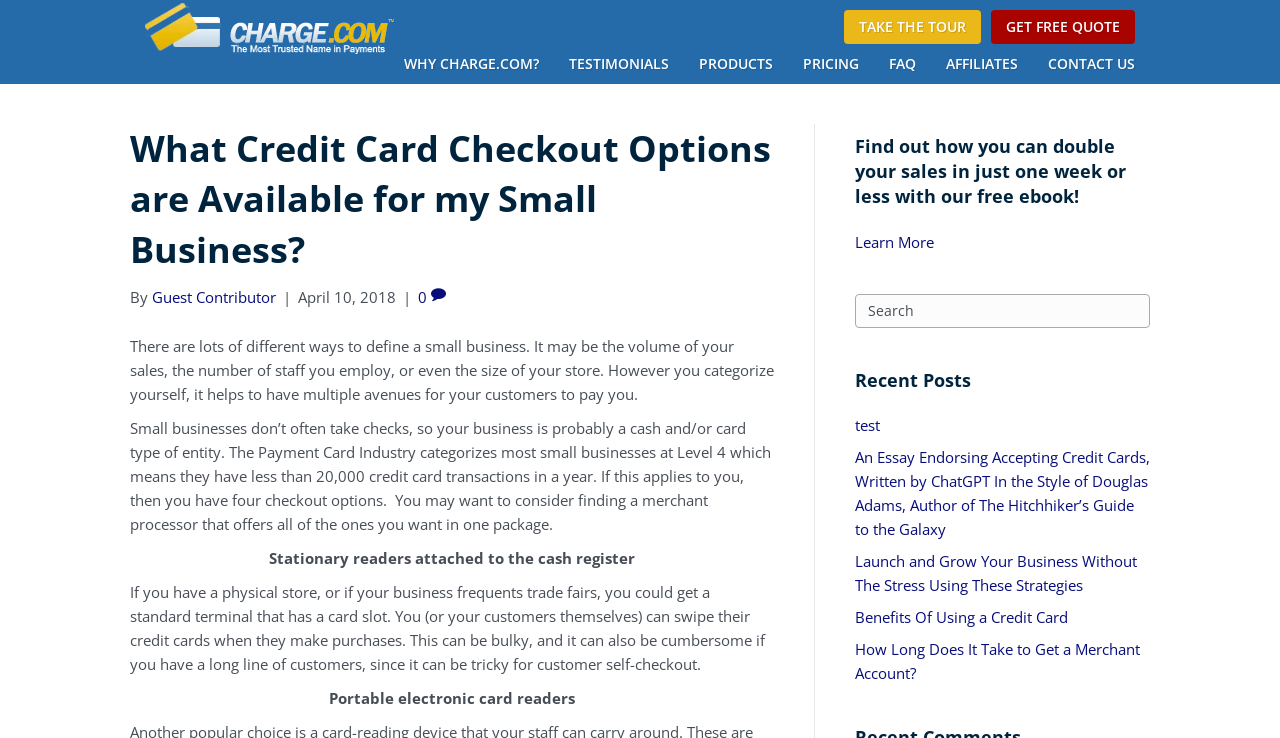Can you specify the bounding box coordinates of the area that needs to be clicked to fulfill the following instruction: "Click on the 'TAKE THE TOUR' link"?

[0.659, 0.014, 0.766, 0.06]